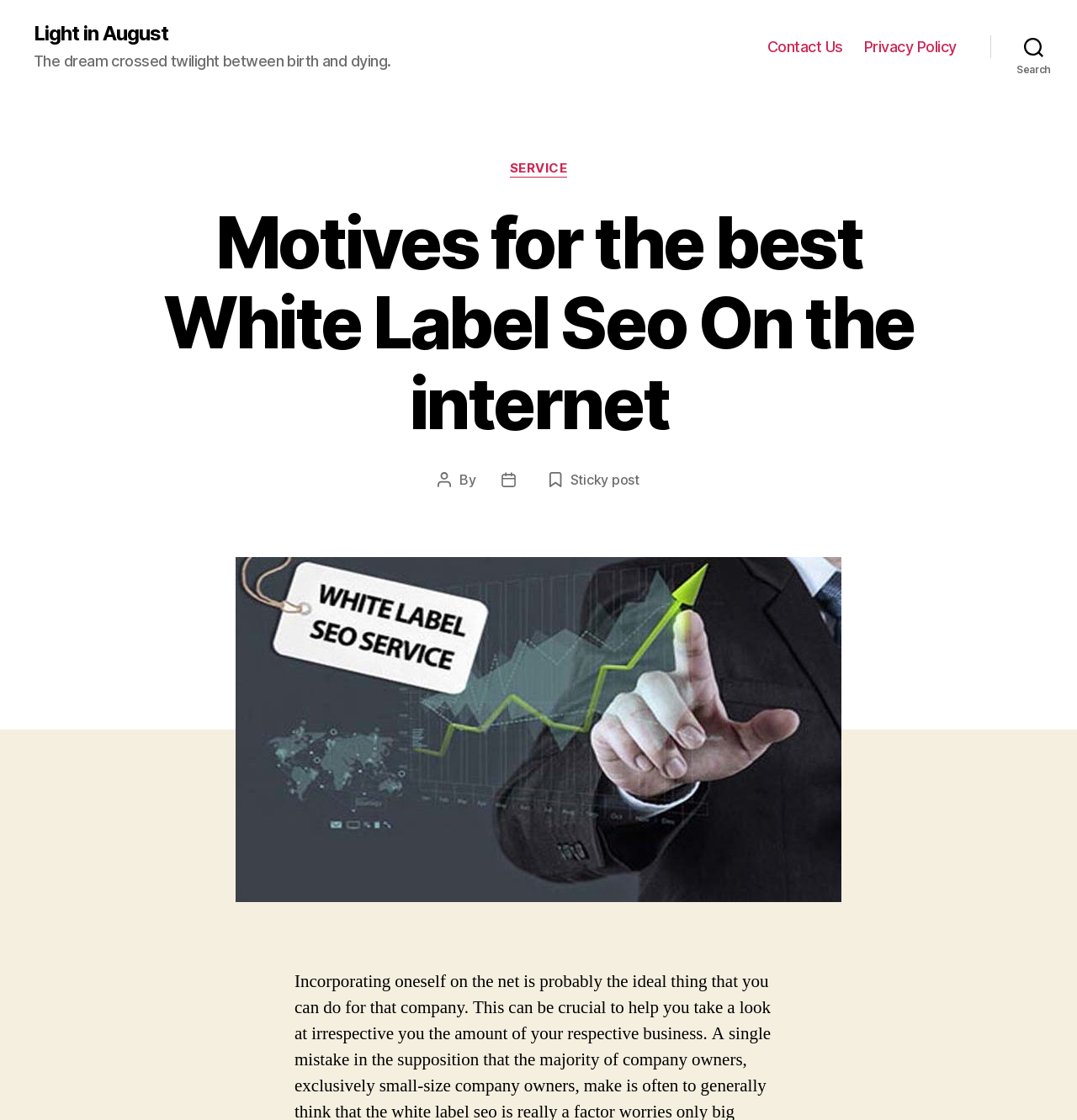Using the provided element description "Search", determine the bounding box coordinates of the UI element.

[0.92, 0.025, 1.0, 0.058]